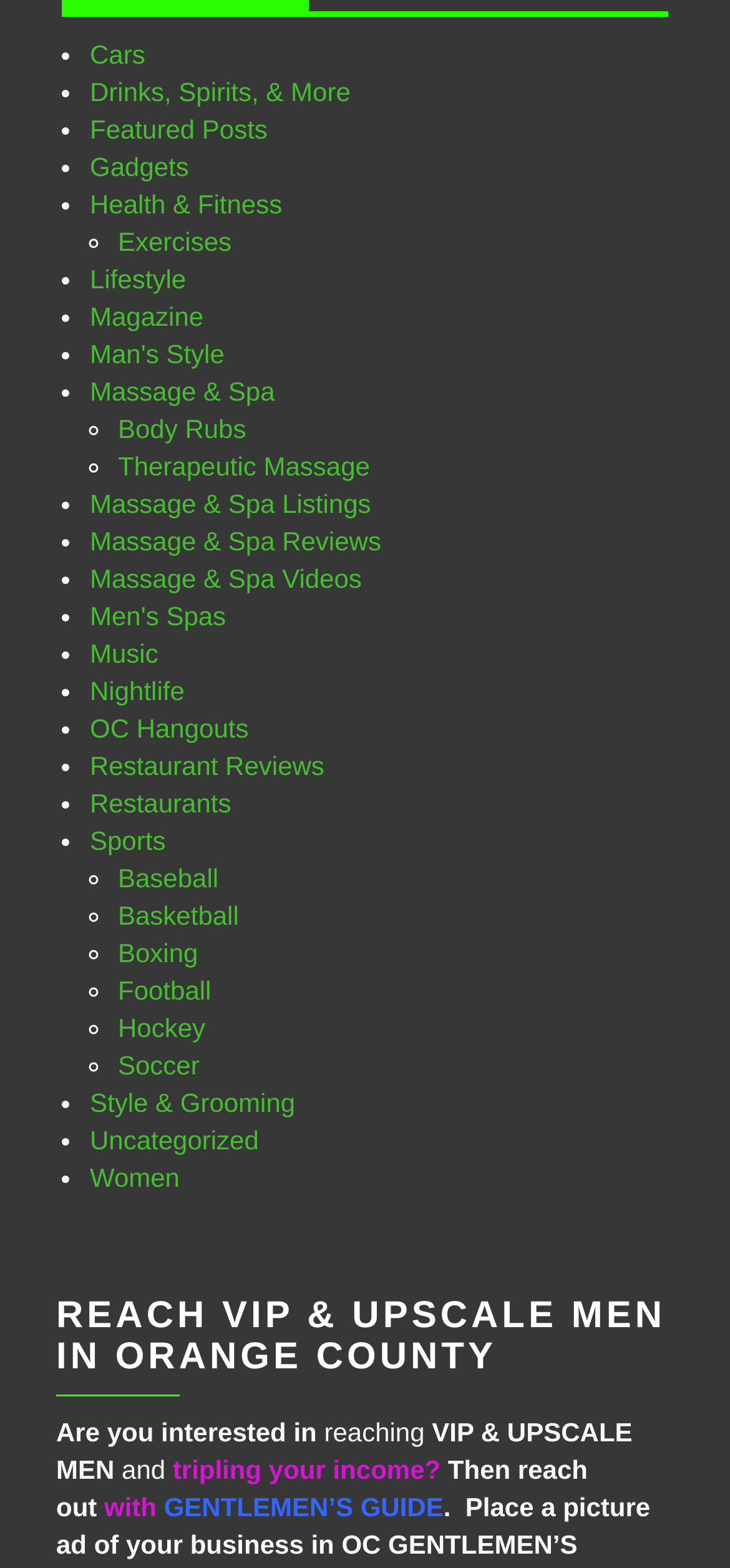Using the given description, provide the bounding box coordinates formatted as (top-left x, top-left y, bottom-right x, bottom-right y), with all values being floating point numbers between 0 and 1. Description: Man's Style

[0.123, 0.216, 0.307, 0.235]